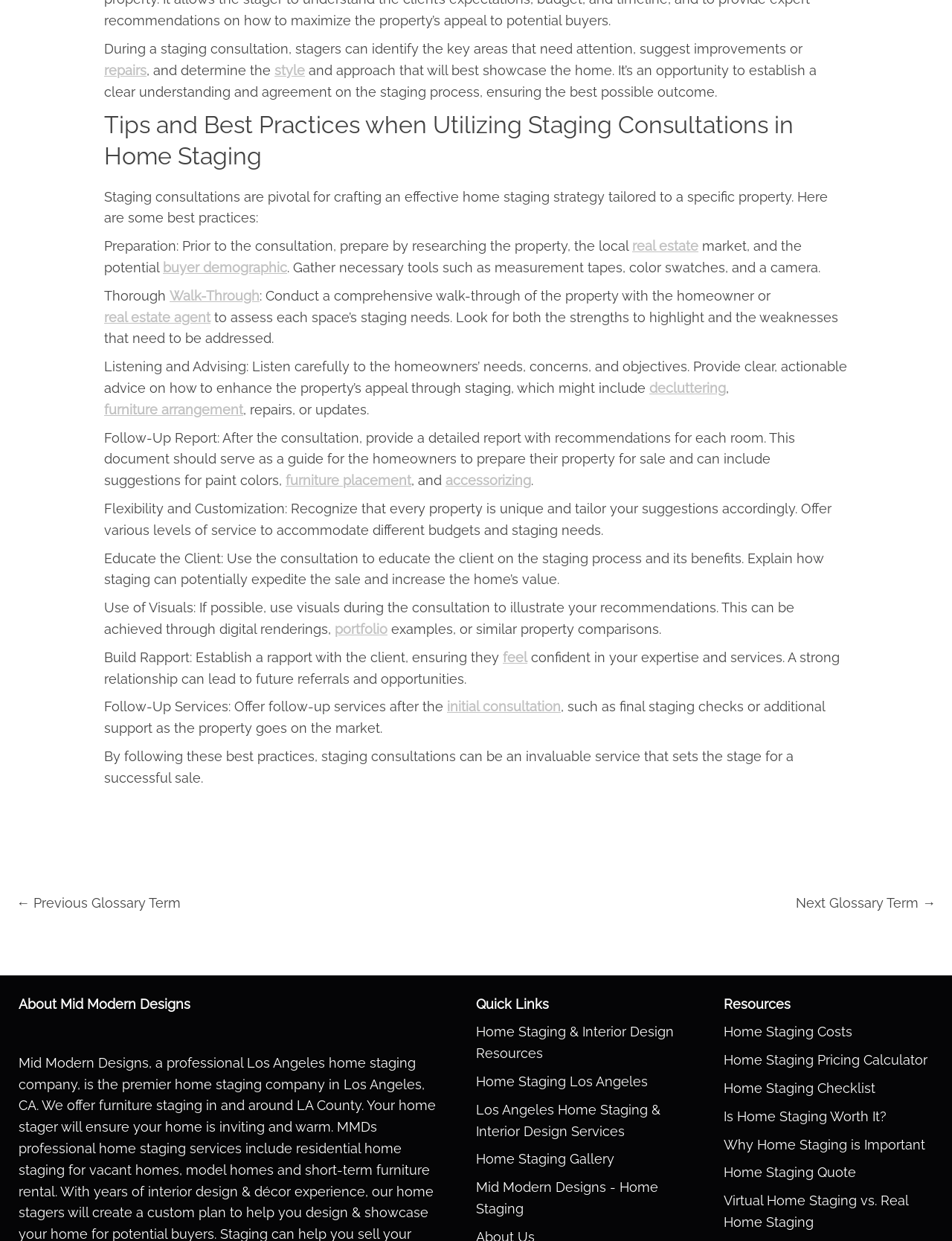Can you specify the bounding box coordinates of the area that needs to be clicked to fulfill the following instruction: "View the 'Forums' page"?

None